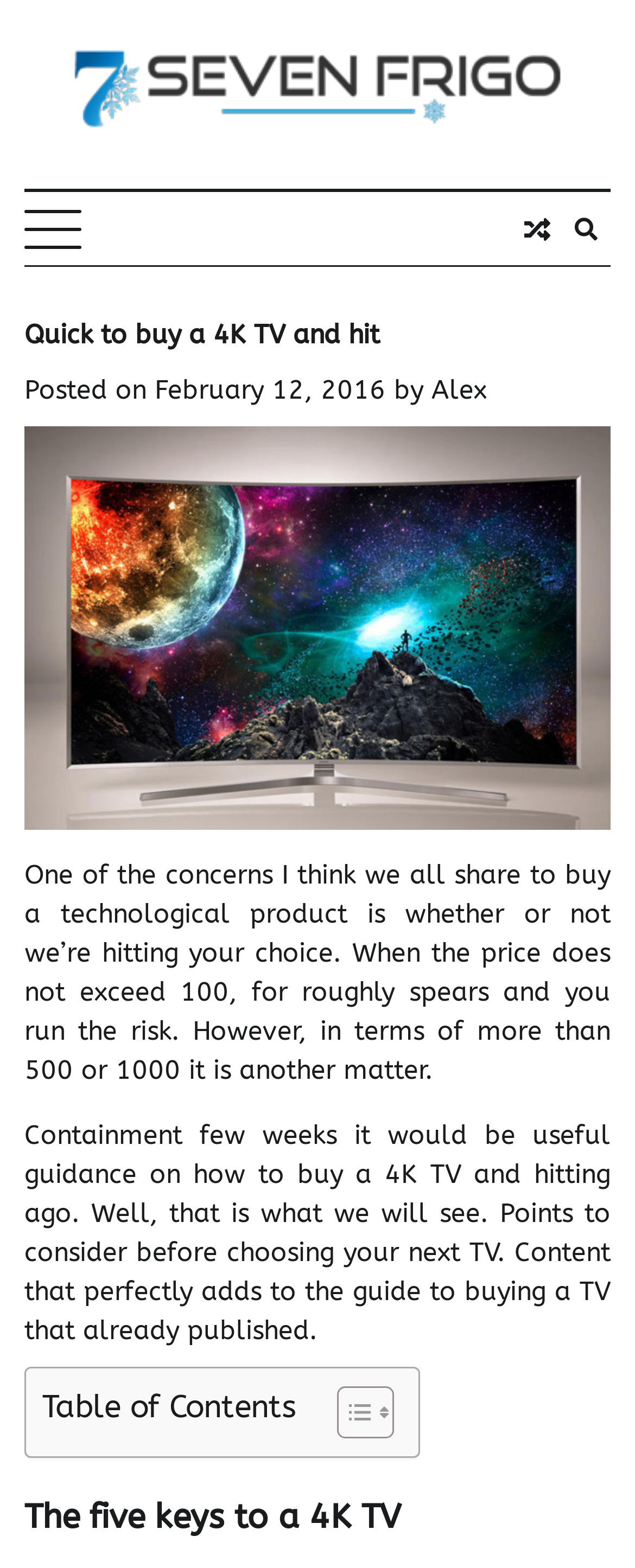Is there a table of contents in the article?
Kindly give a detailed and elaborate answer to the question.

There is a table of contents in the article which is indicated by the text 'Table of Contents' and a toggle button to expand or collapse it.